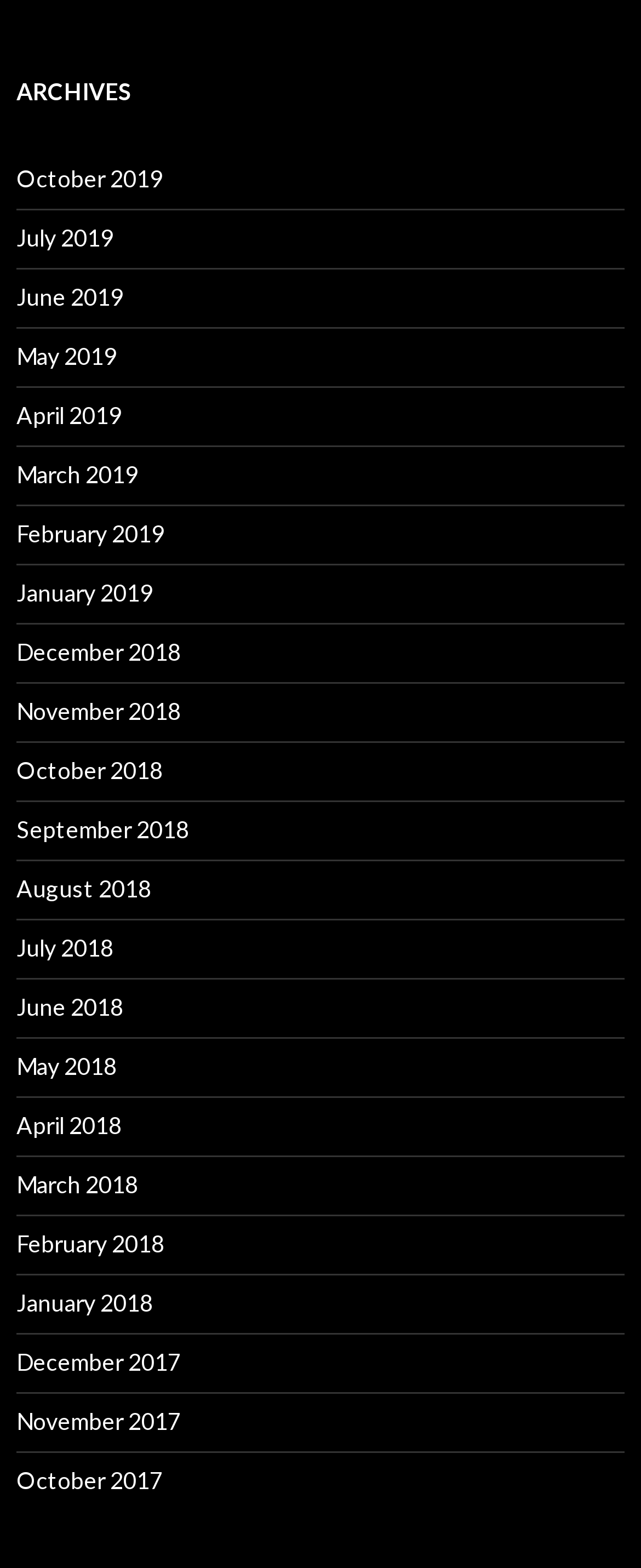What is the title of the archives section?
Please answer the question with a detailed and comprehensive explanation.

The title of the archives section is 'ARCHIVES' which is a heading element located at the top of the webpage with a bounding box coordinate of [0.026, 0.046, 0.974, 0.071].